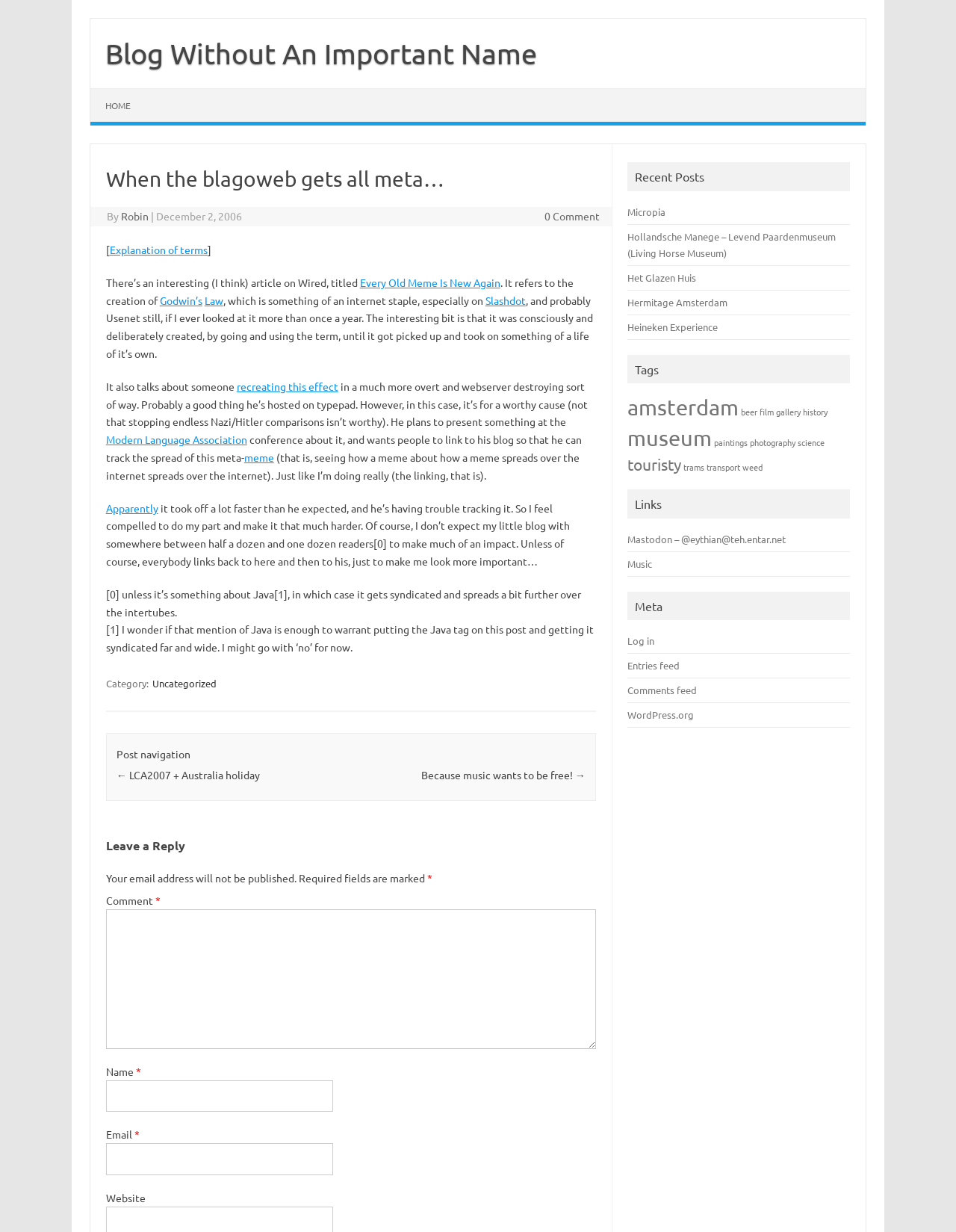Offer an in-depth caption of the entire webpage.

This webpage is a blog post titled "When the blagoweb gets all meta…" from a blog called "Blog Without An Important Name". At the top of the page, there is a link to skip to the content and a link to the blog's homepage. Below that, there is a header section with the blog's title and a navigation menu with links to the home page, an explanation of terms, and other sections.

The main content of the blog post is a long article discussing an interesting article on Wired about Godwin's Law, which is a concept that refers to the creation of memes on the internet. The article talks about how the law was consciously created and how it has taken on a life of its own. The blog post also mentions someone who is recreating this effect in a more overt way and plans to present their findings at a conference.

The article is divided into several paragraphs, with links to other relevant articles and websites scattered throughout. There are also several static text elements, including a category label, a post navigation section, and a leave a reply section with fields for name, email, and website.

On the right-hand side of the page, there is a complementary section with links to recent posts, tags, and other meta information. The recent posts section lists several links to other blog posts, while the tags section lists links to categories such as Amsterdam, beer, film, and museum. There is also a links section with links to external websites and a meta section with links to login, feeds, and WordPress.org.

At the bottom of the page, there is a footer section with a category label and a post navigation section with links to previous and next posts.